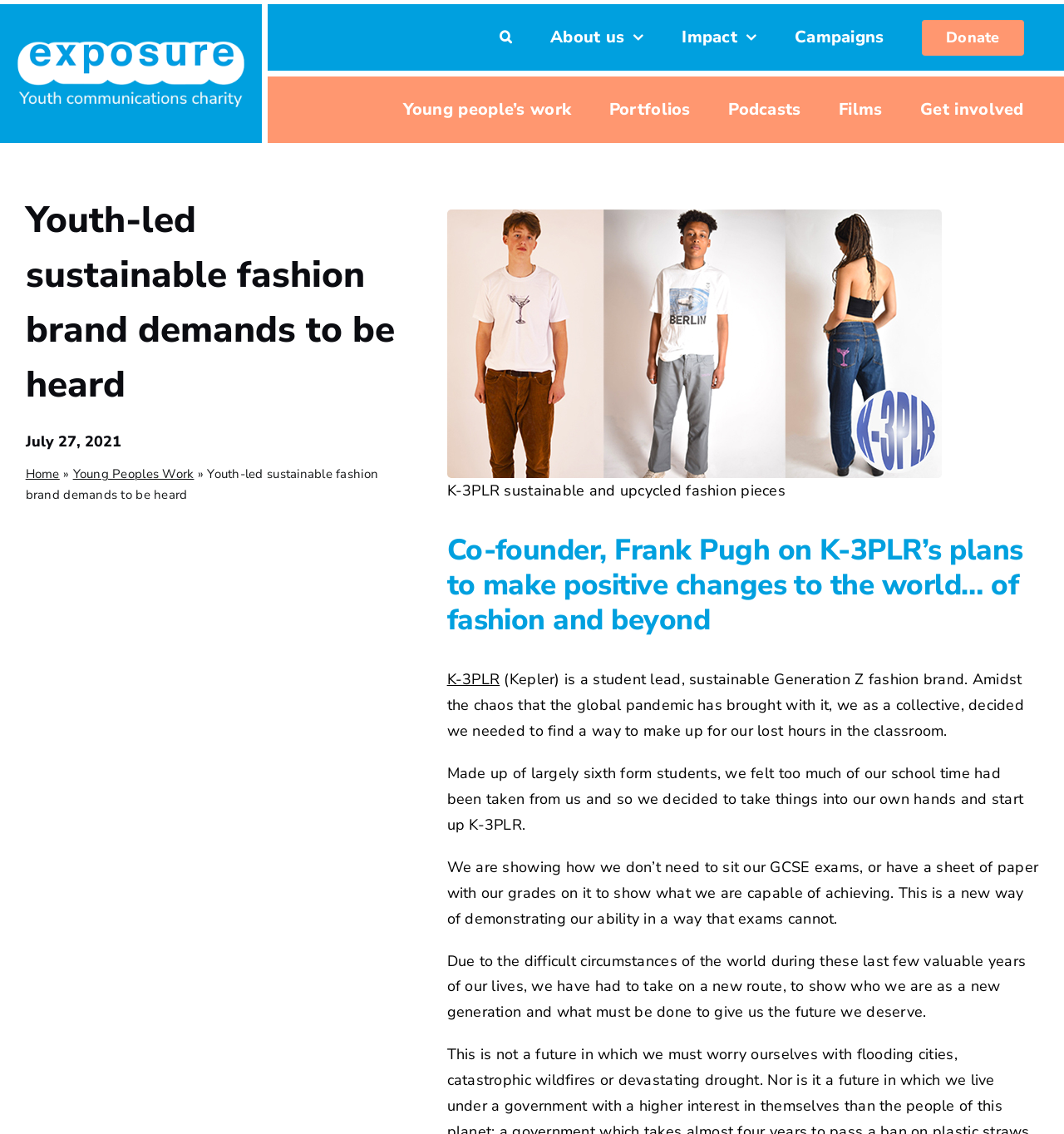Based on the element description: "Campaigns", identify the bounding box coordinates for this UI element. The coordinates must be four float numbers between 0 and 1, listed as [left, top, right, bottom].

[0.747, 0.004, 0.831, 0.062]